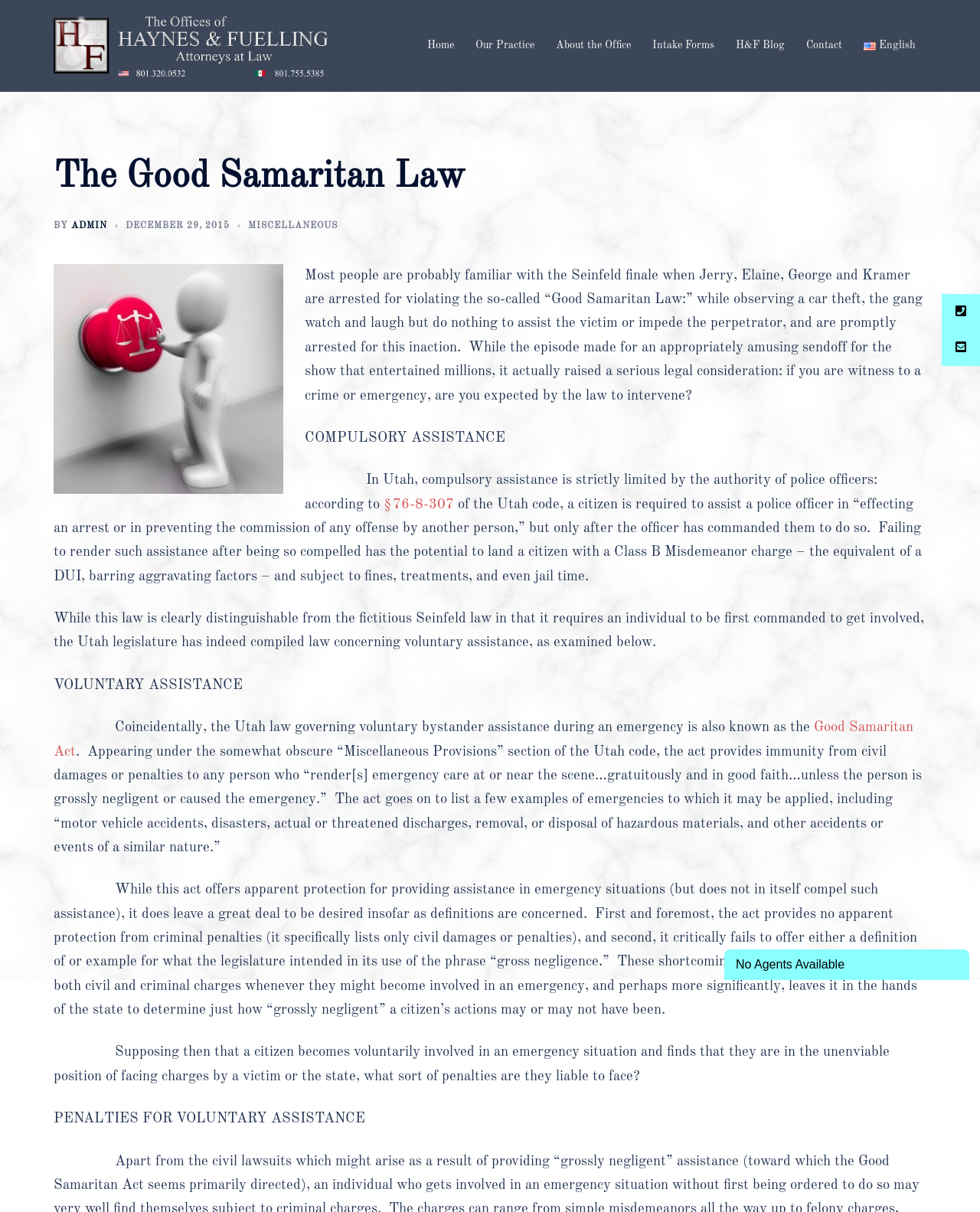Identify the bounding box coordinates of the clickable region necessary to fulfill the following instruction: "Click the 'Contact' link". The bounding box coordinates should be four float numbers between 0 and 1, i.e., [left, top, right, bottom].

[0.823, 0.033, 0.859, 0.042]